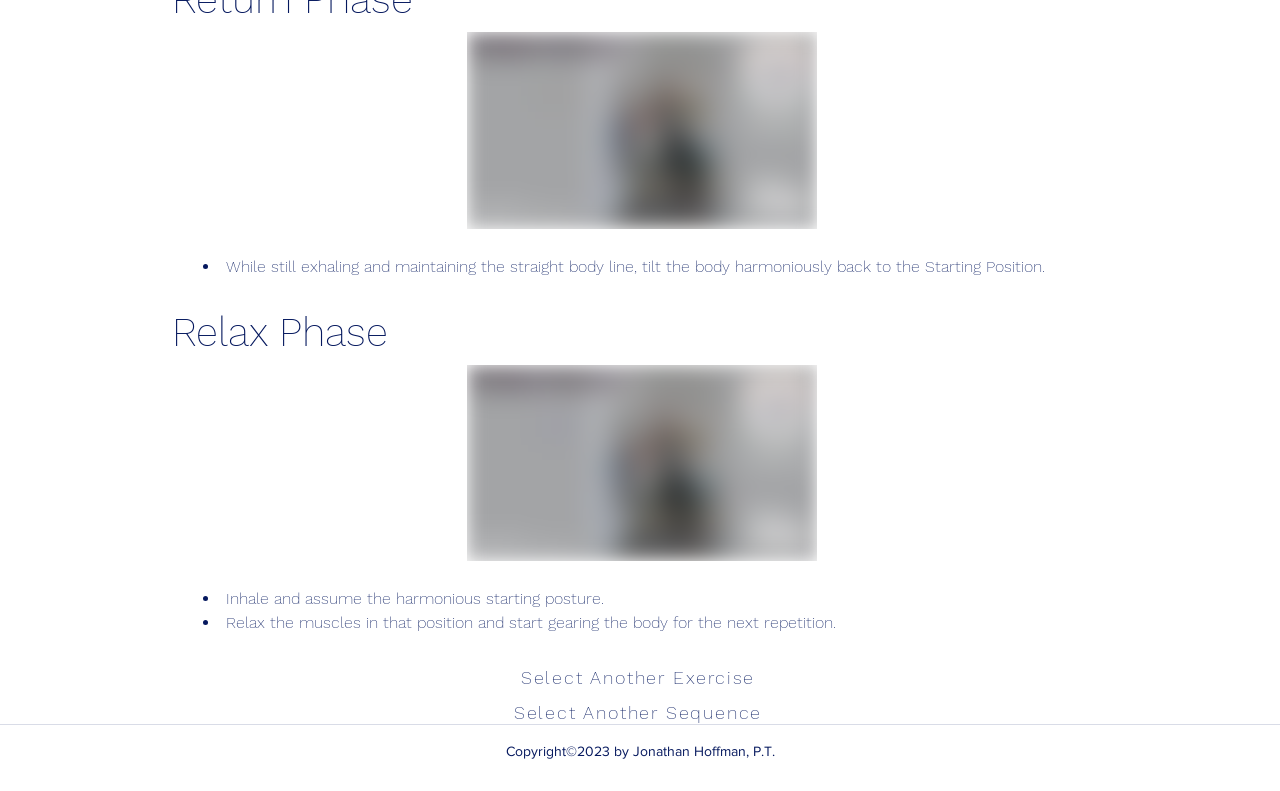What is the author of the webpage's copyright?
Based on the content of the image, thoroughly explain and answer the question.

I found the answer by looking at the static text element at the bottom of the webpage, which says 'Copyright 2023 by Jonathan Hoffman, P.T.'. This indicates that Jonathan Hoffman, a physical therapist, is the author of the webpage's content.